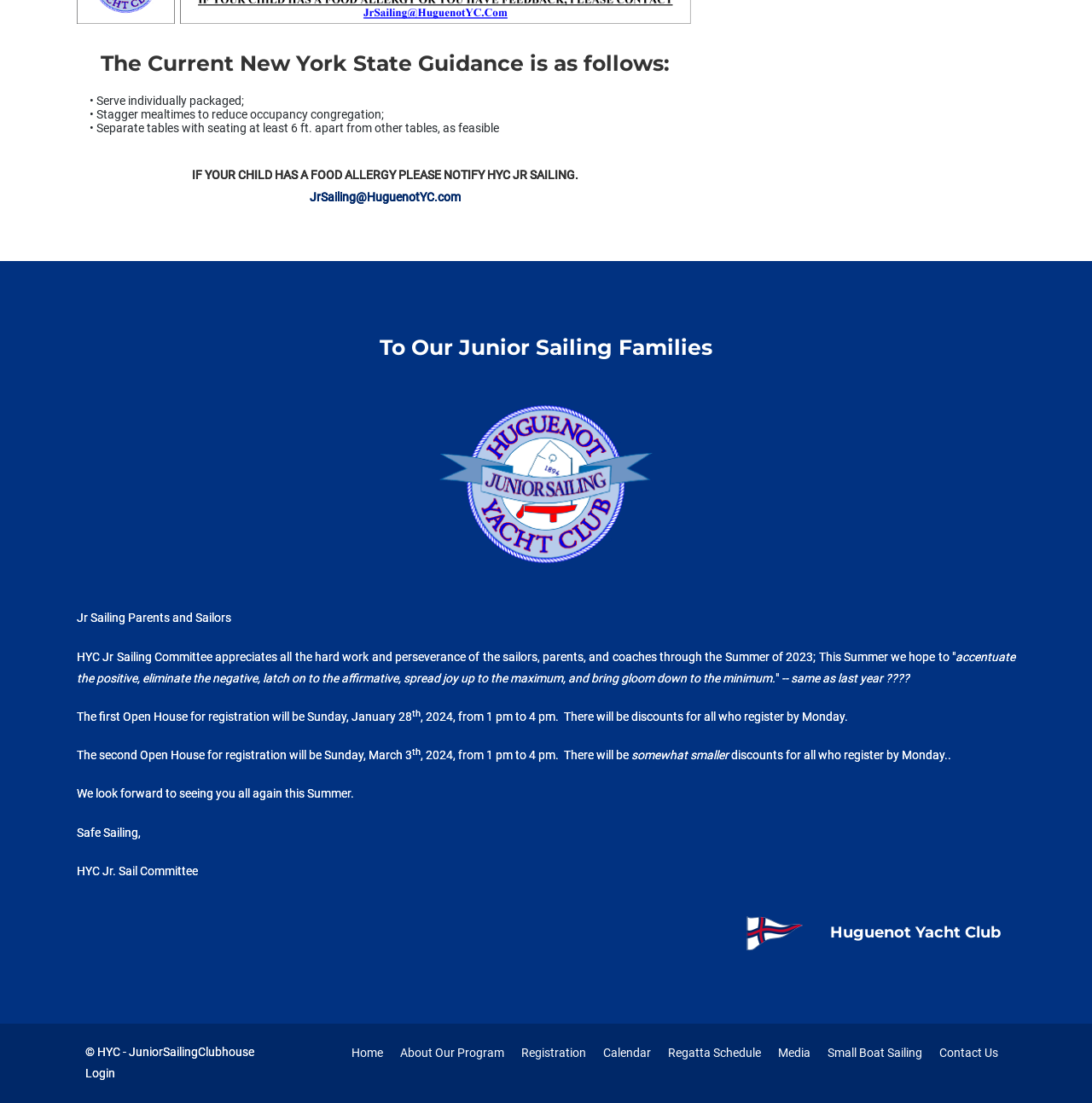Find and provide the bounding box coordinates for the UI element described with: "Small Boat Sailing".

[0.75, 0.948, 0.852, 0.961]